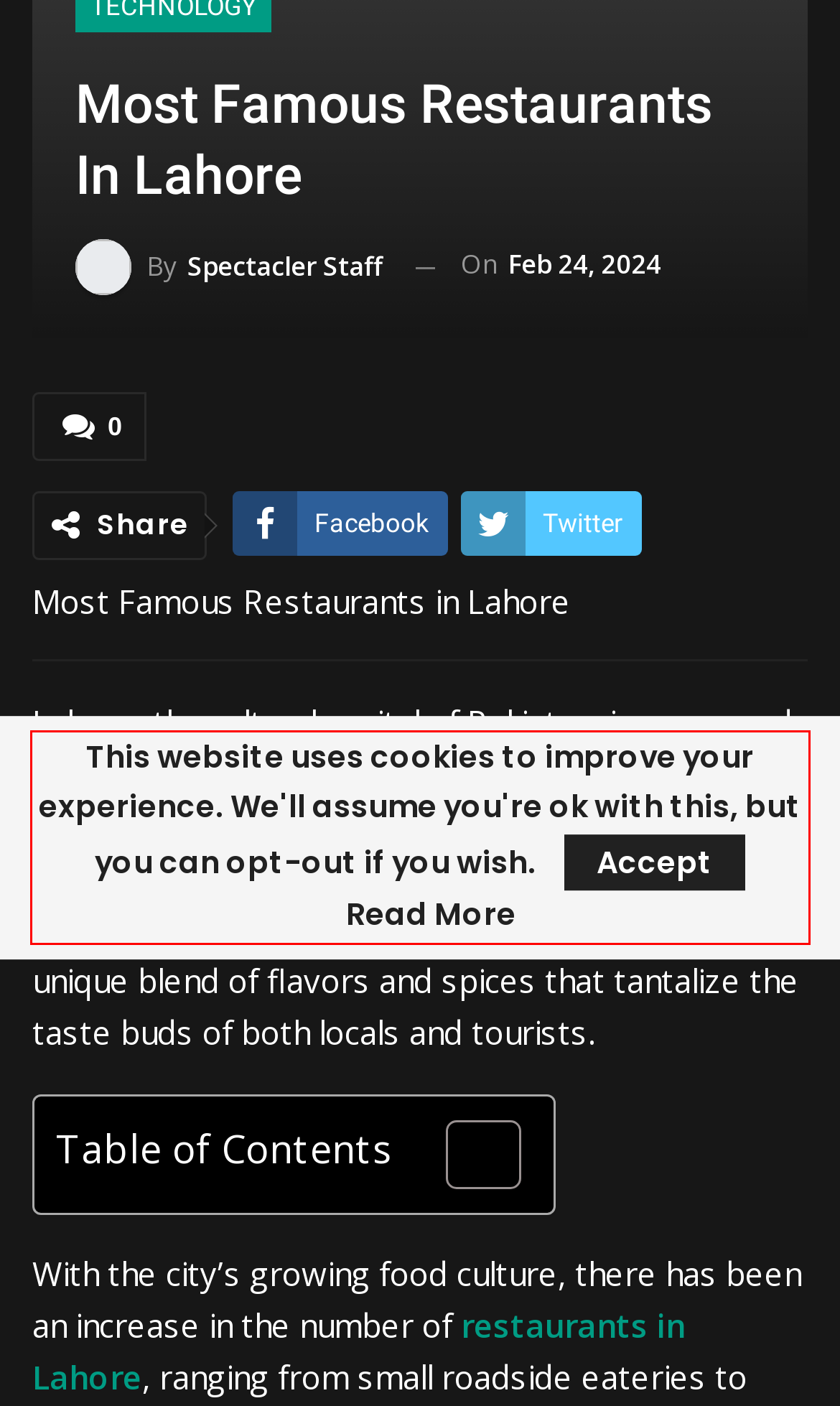Given the screenshot of the webpage, identify the red bounding box, and recognize the text content inside that red bounding box.

This website uses cookies to improve your experience. We'll assume you're ok with this, but you can opt-out if you wish. Accept Read More